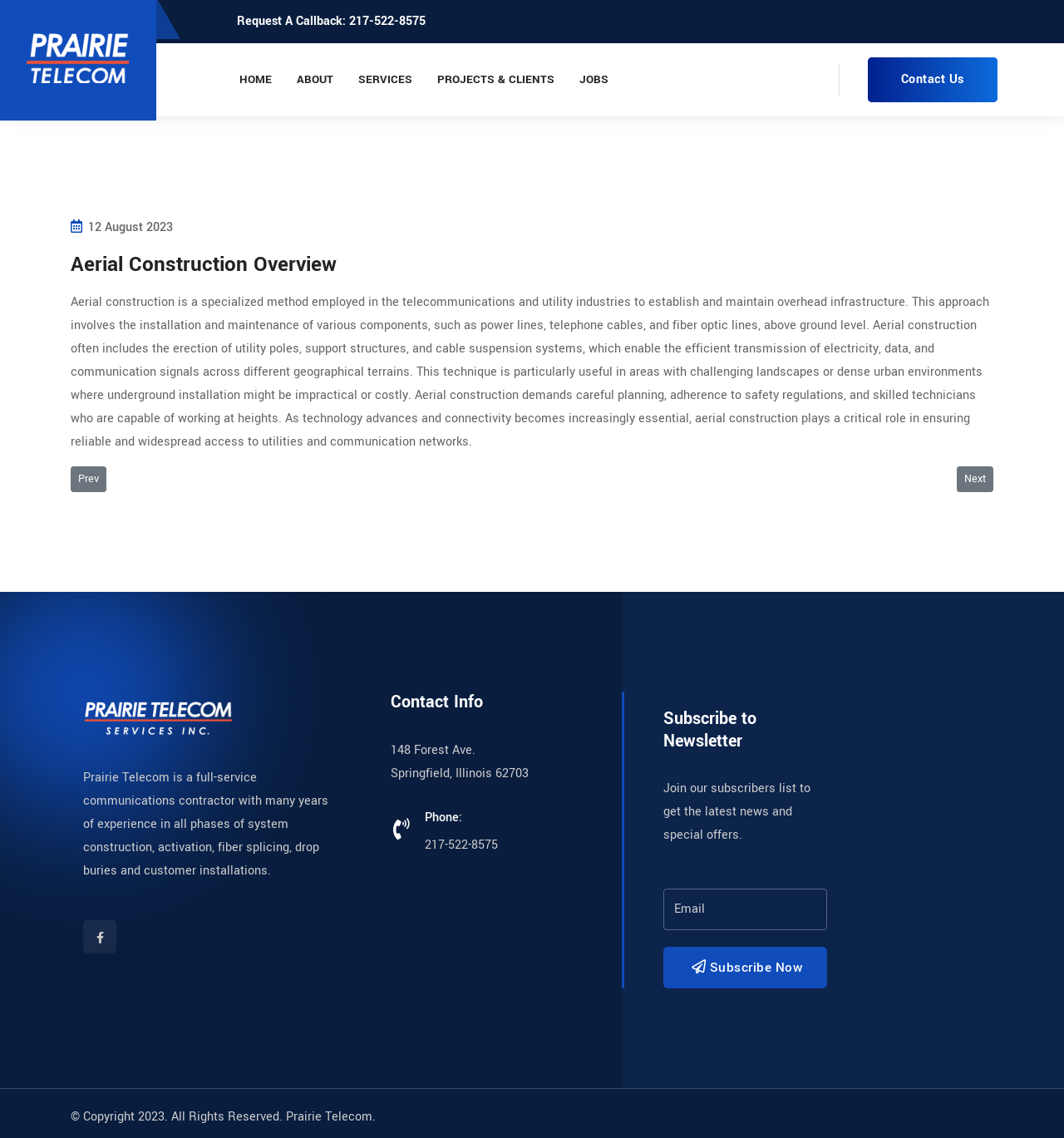Using the webpage screenshot and the element description Subscribe Now, determine the bounding box coordinates. Specify the coordinates in the format (top-left x, top-left y, bottom-right x, bottom-right y) with values ranging from 0 to 1.

[0.623, 0.832, 0.777, 0.869]